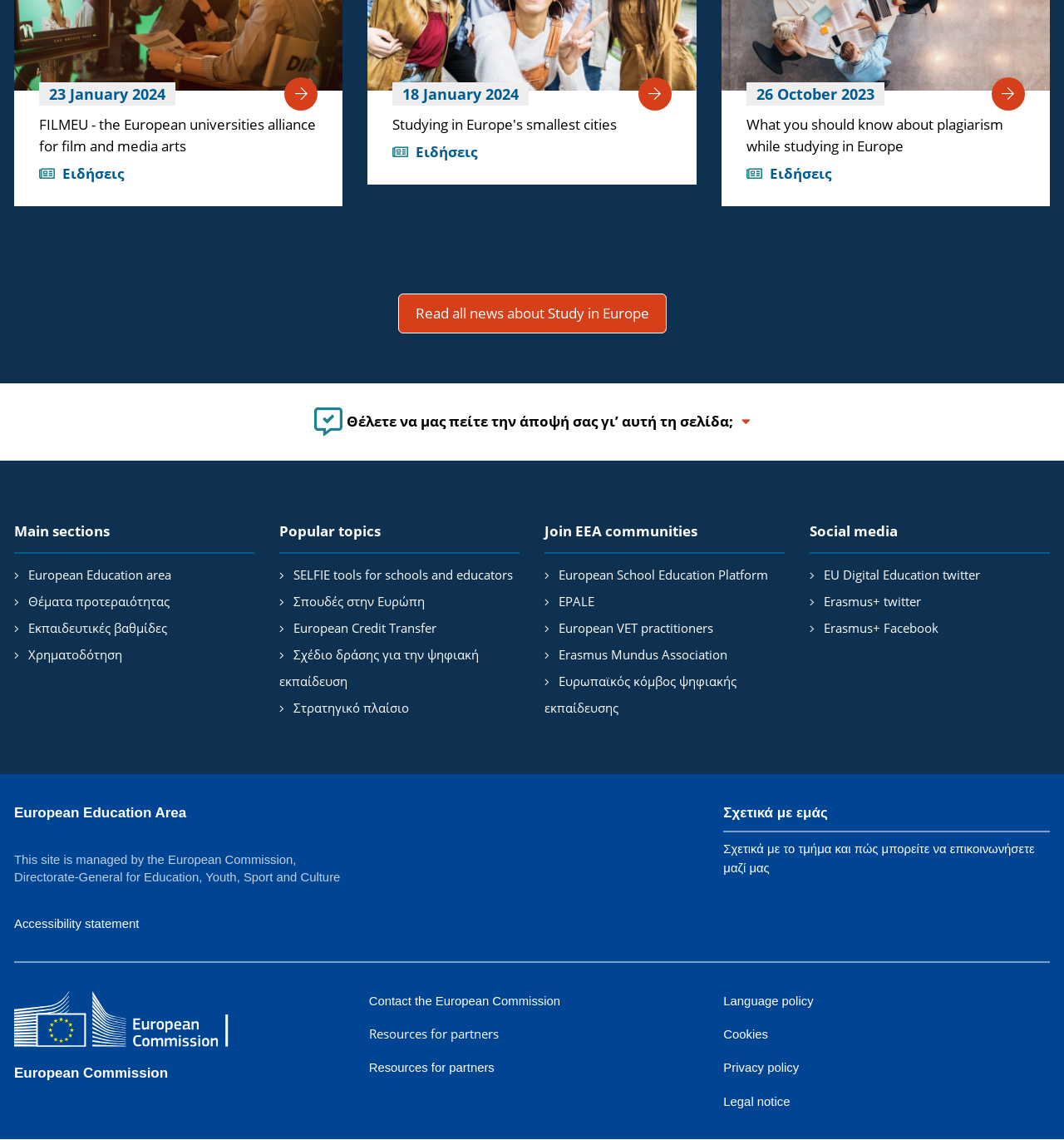Provide a short, one-word or phrase answer to the question below:
How many main sections are there?

3